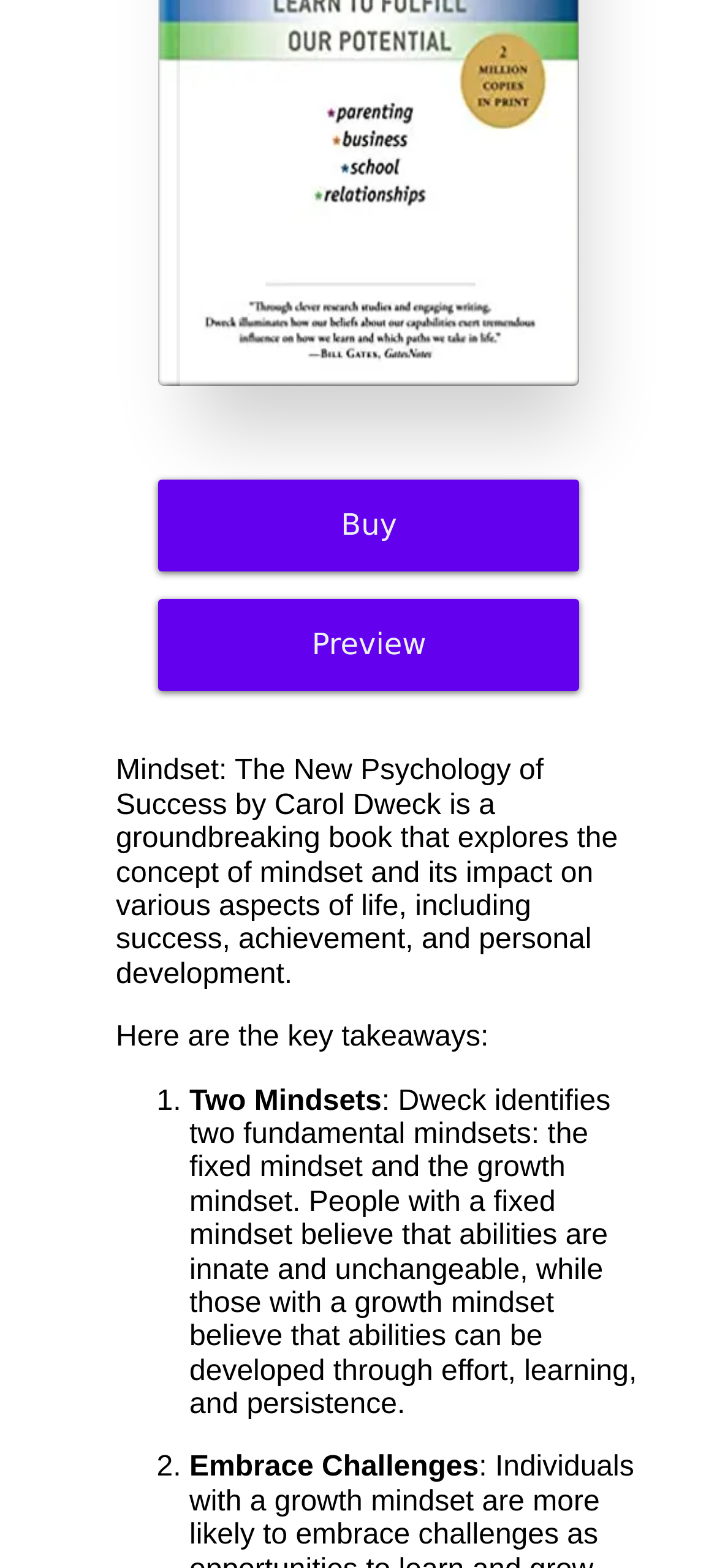Provide the bounding box coordinates for the UI element that is described by this text: "Preview". The coordinates should be in the form of four float numbers between 0 and 1: [left, top, right, bottom].

[0.221, 0.382, 0.808, 0.441]